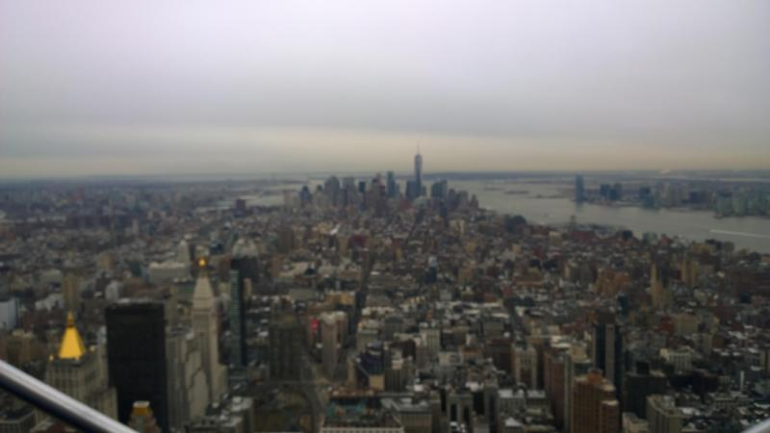Give a one-word or short-phrase answer to the following question: 
What is the name of the iconic skyscraper in the background?

One World Trade Center